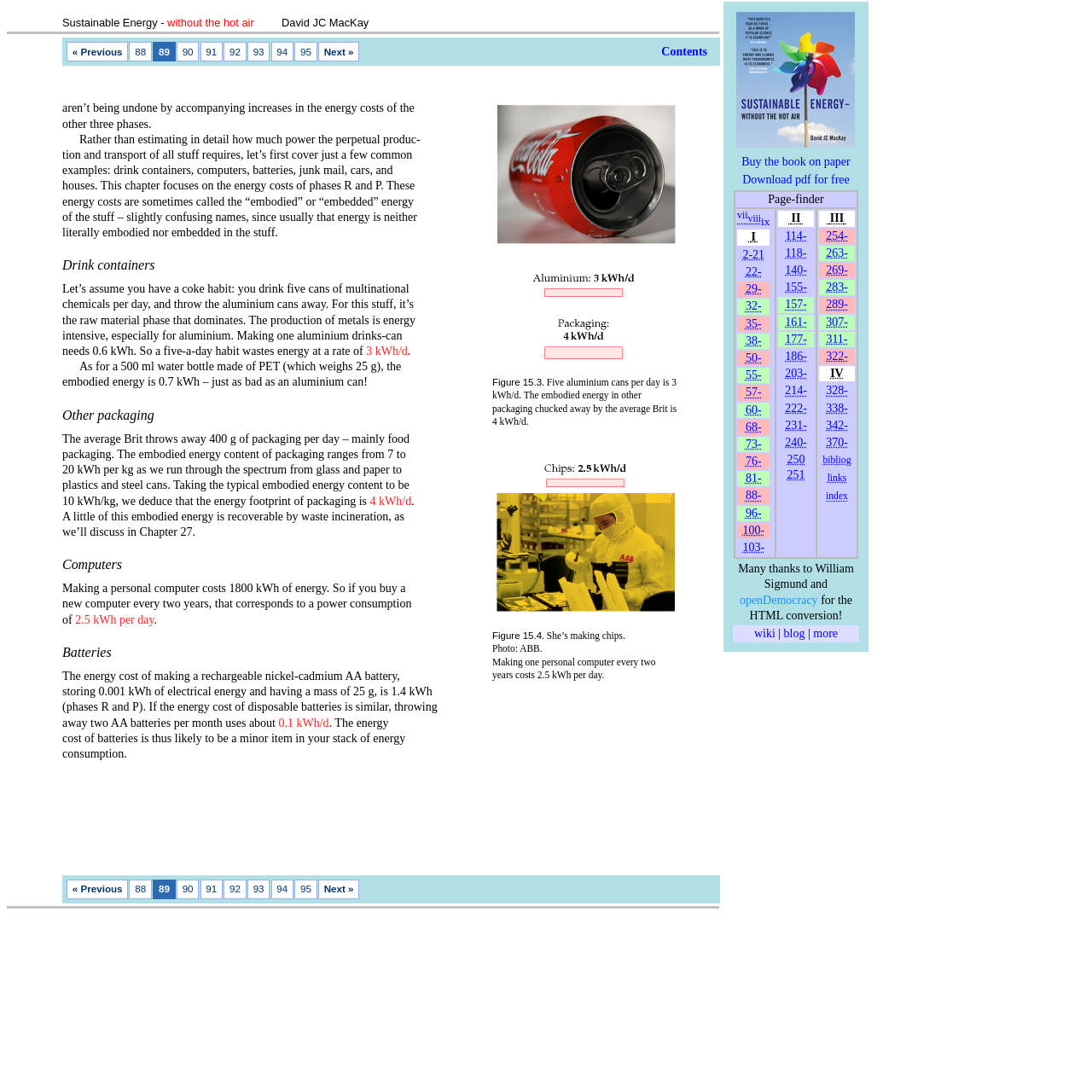Locate the bounding box coordinates of the element to click to perform the following action: 'go to next page'. The coordinates should be given as four float values between 0 and 1, in the form of [left, top, right, bottom].

[0.291, 0.038, 0.329, 0.056]